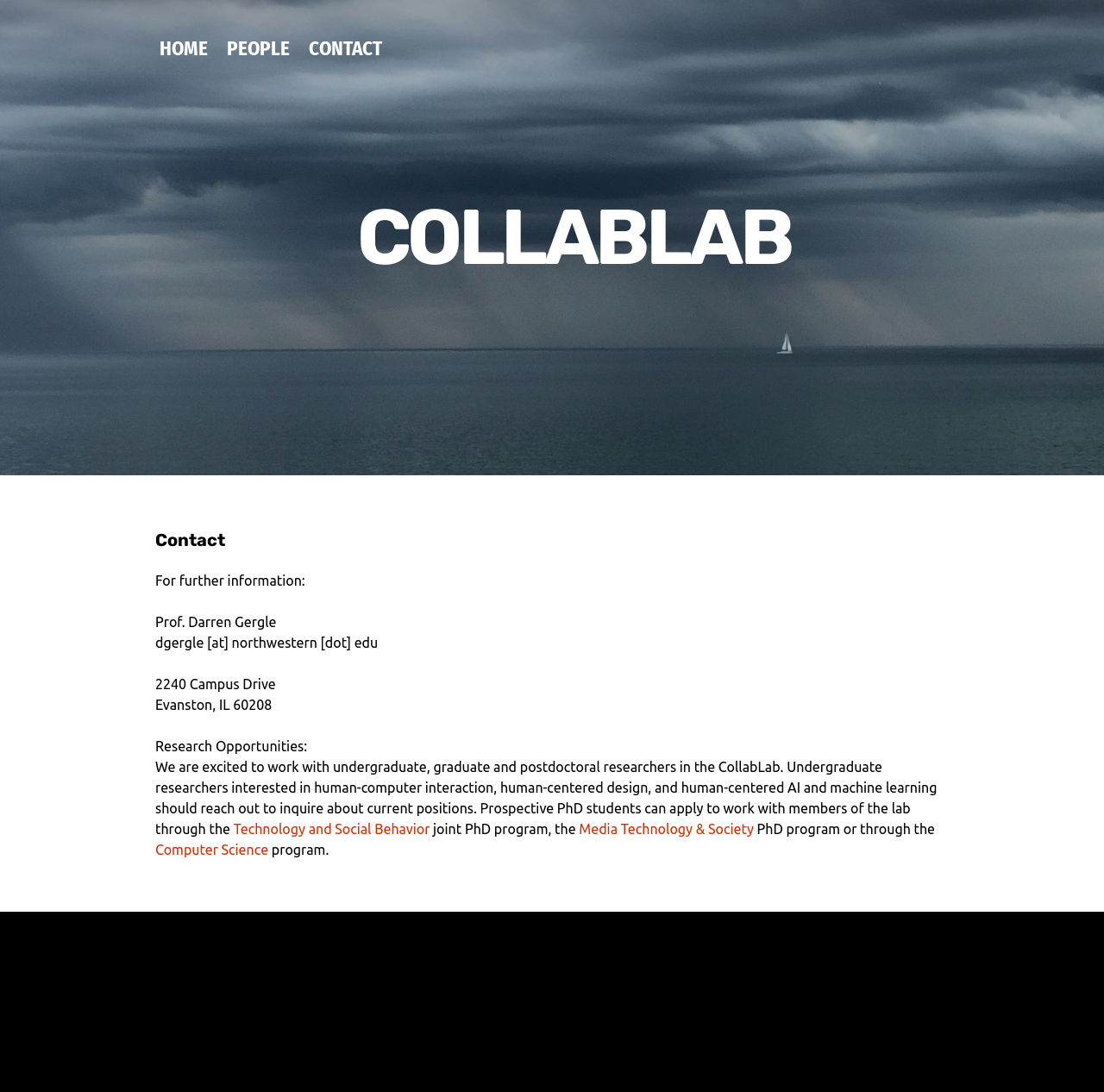What is the name of the professor?
Look at the image and respond with a one-word or short phrase answer.

Darren Gergle